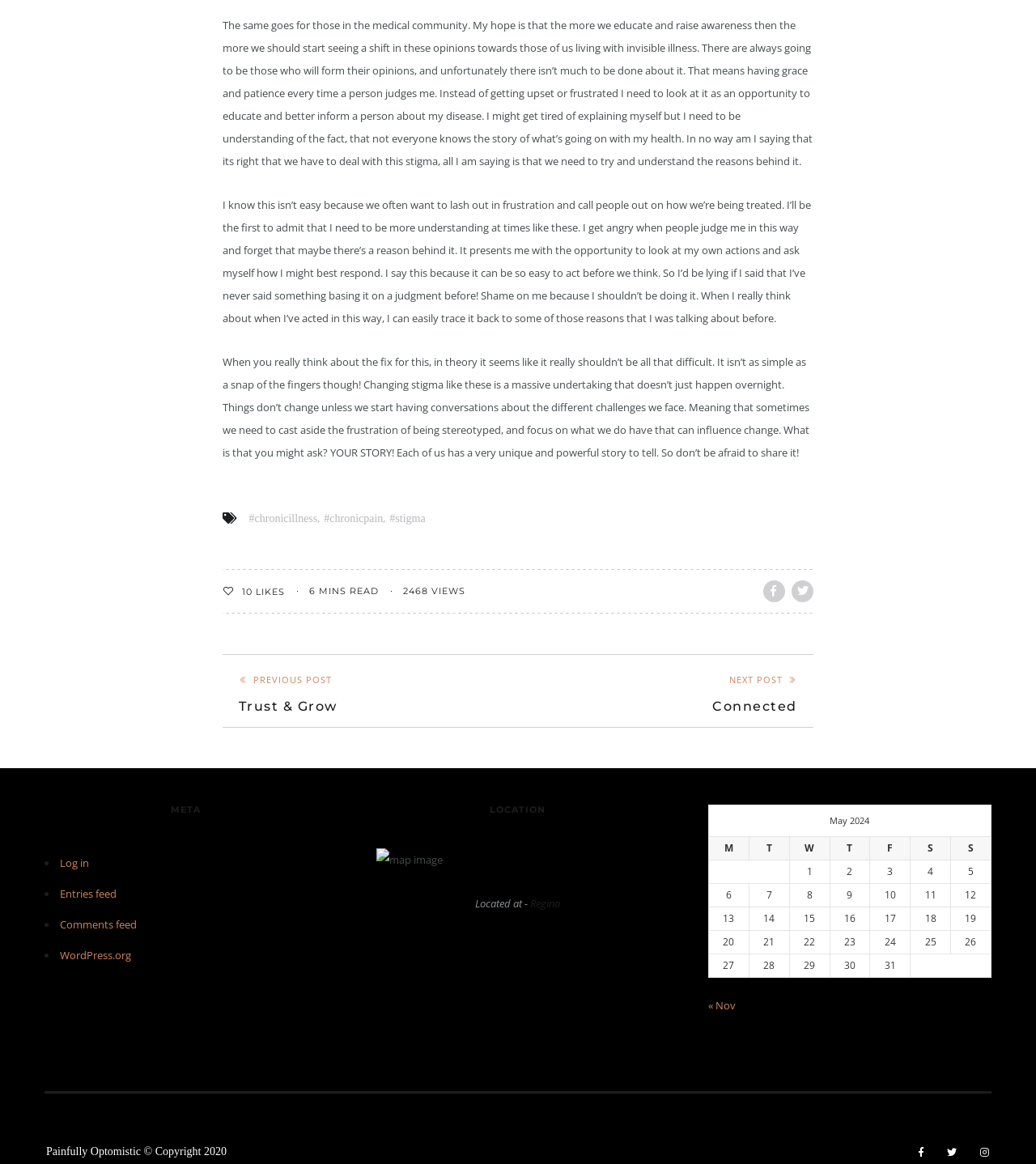Please find the bounding box coordinates of the element that you should click to achieve the following instruction: "Learn about Nucleus Micro". The coordinates should be presented as four float numbers between 0 and 1: [left, top, right, bottom].

None